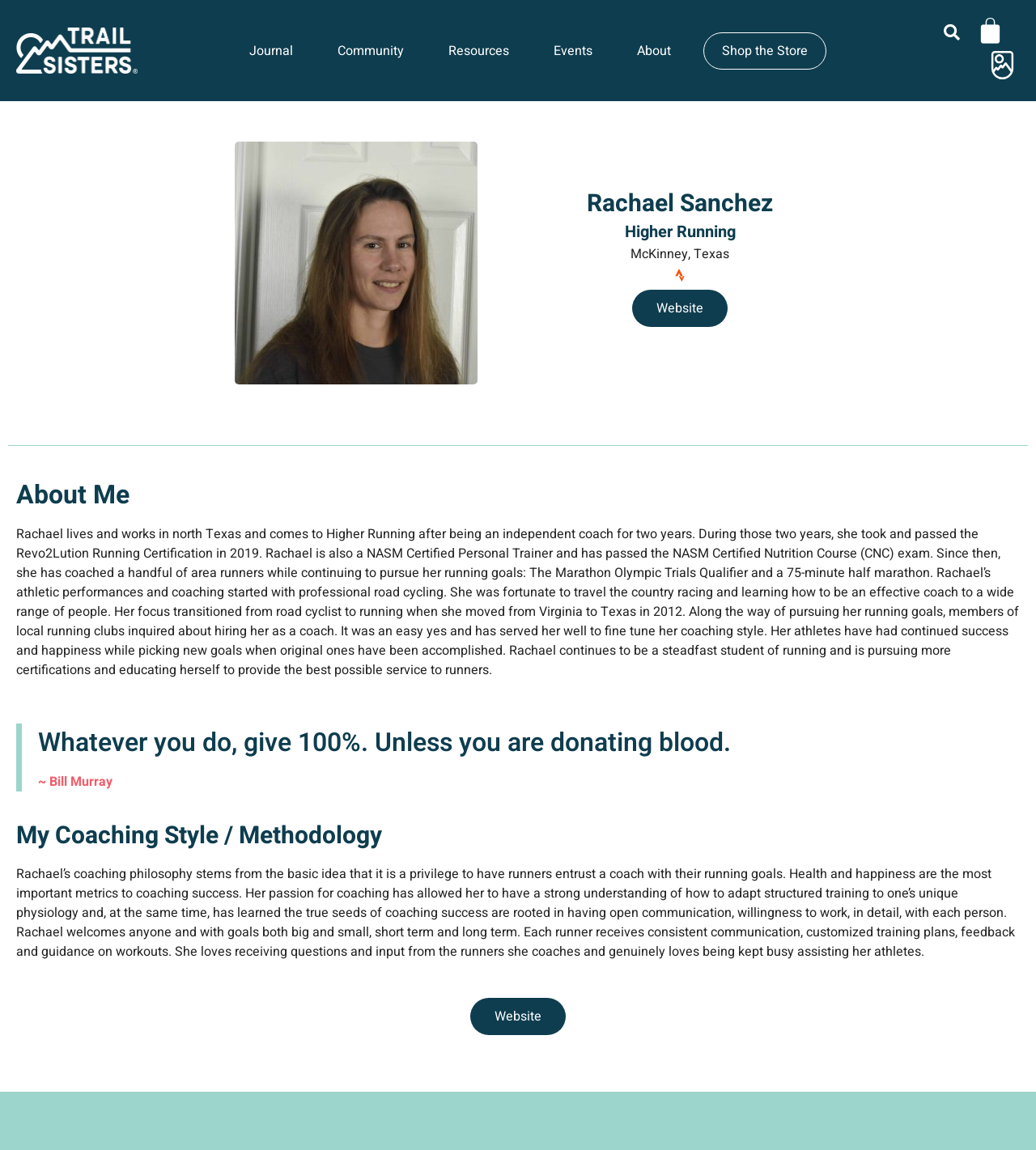Respond to the question below with a single word or phrase: How many links are there in the top navigation menu?

6